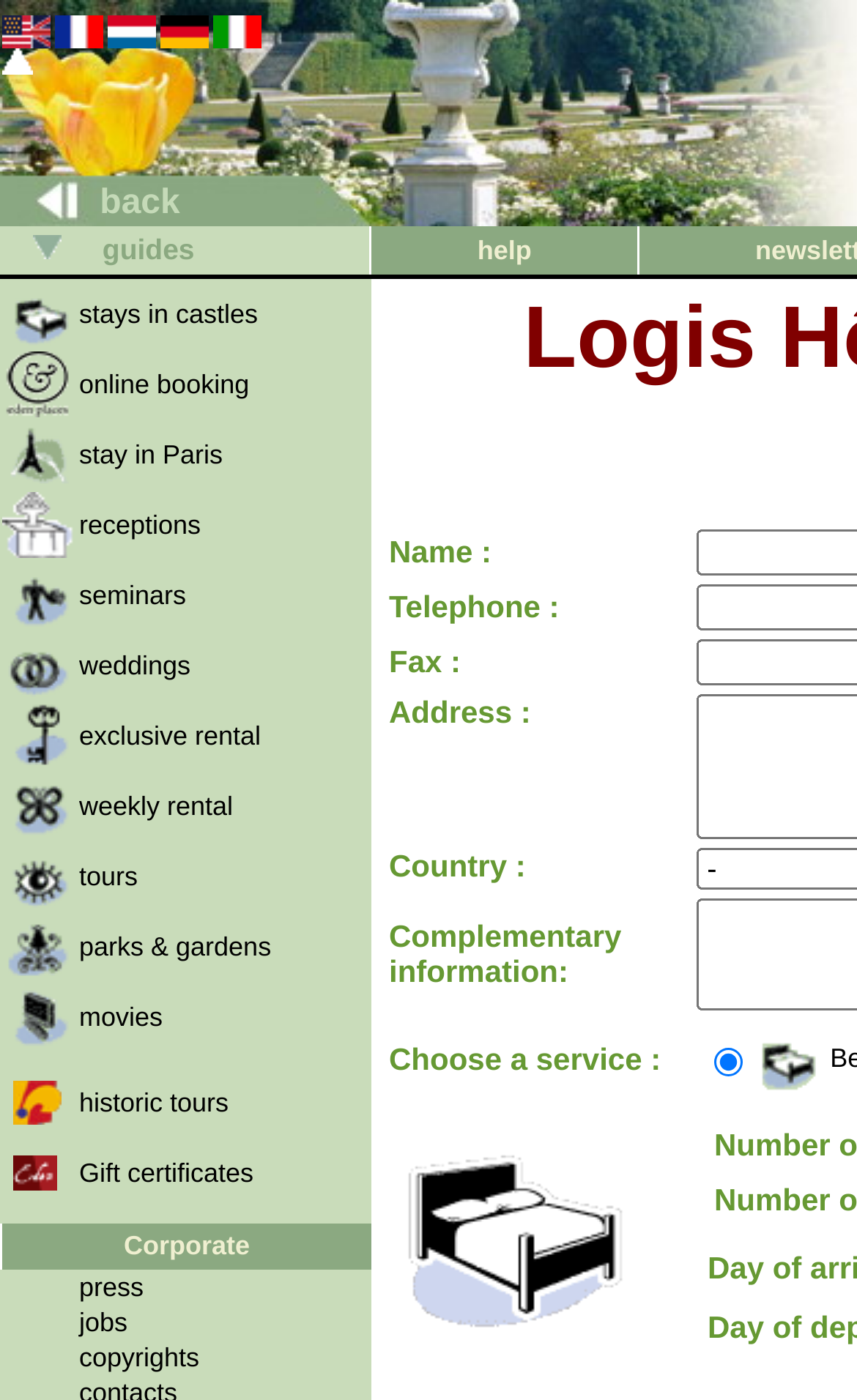Give a one-word or one-phrase response to the question: 
How many columns are in the grid?

2